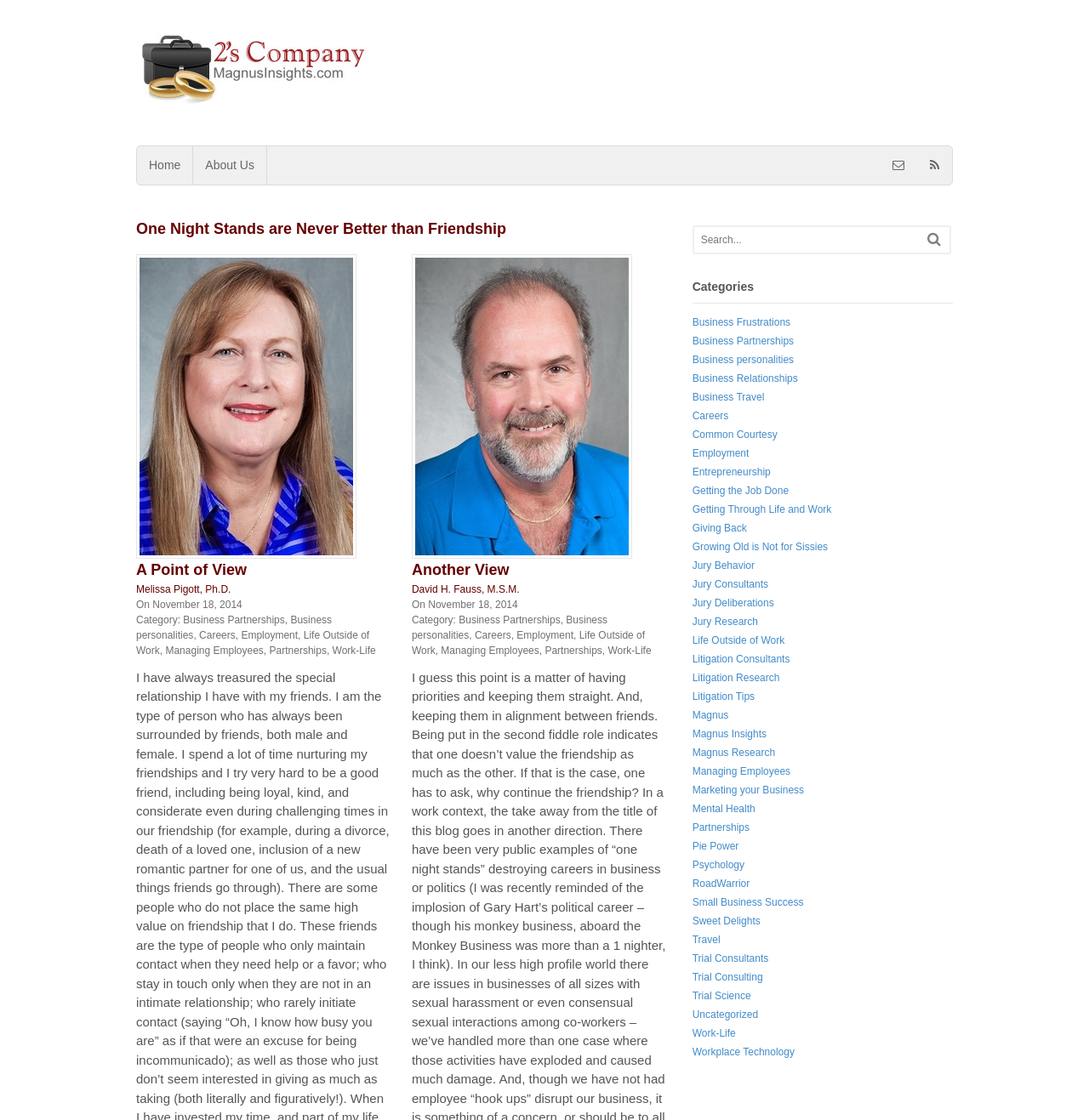What is the purpose of the textbox in the top right corner?
Using the information from the image, answer the question thoroughly.

I found the purpose of the textbox by looking at the 'Search...' text inside the textbox, which indicates its purpose.